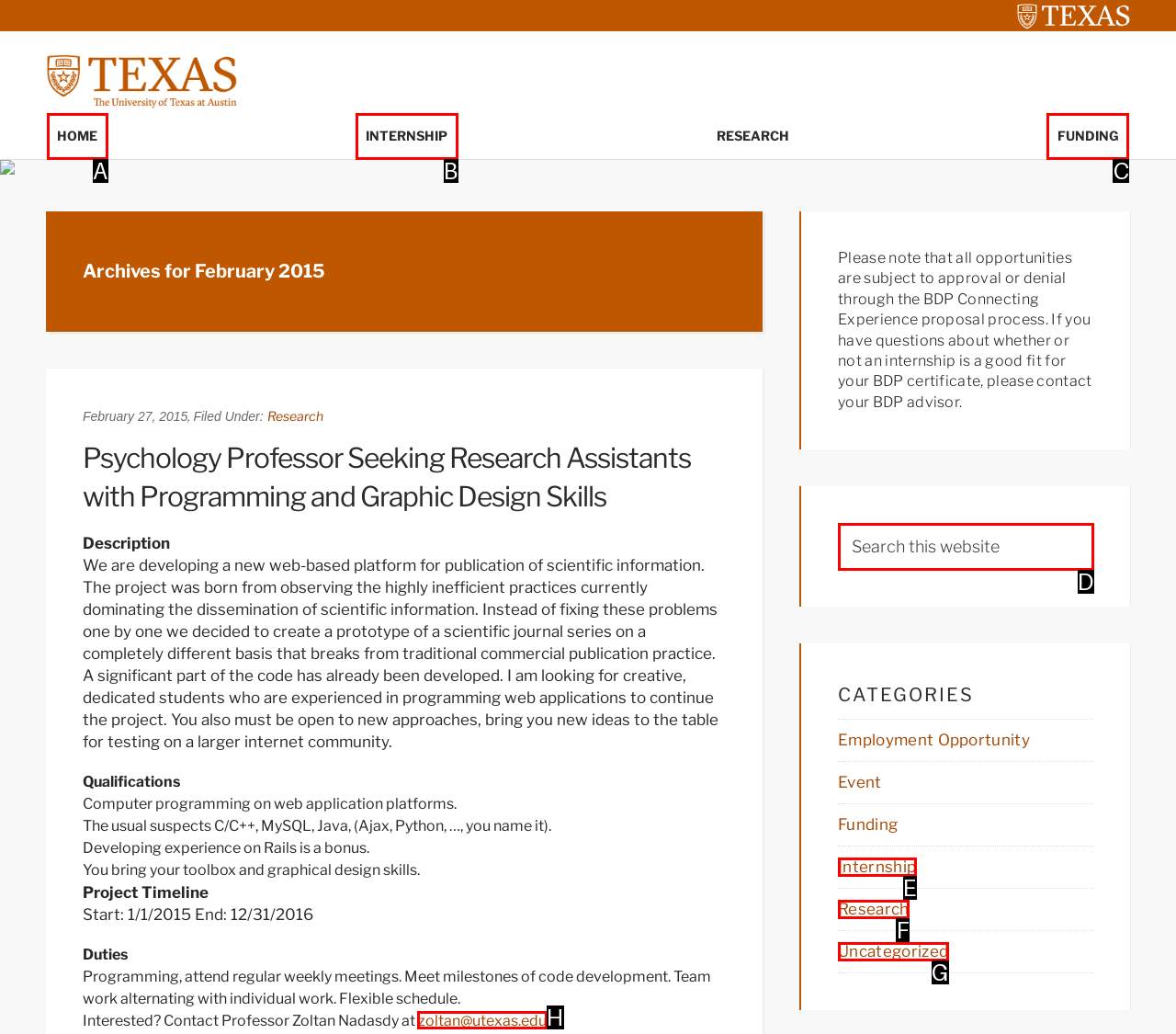Which option should be clicked to execute the following task: Contact Professor Zoltan Nadasdy? Respond with the letter of the selected option.

H